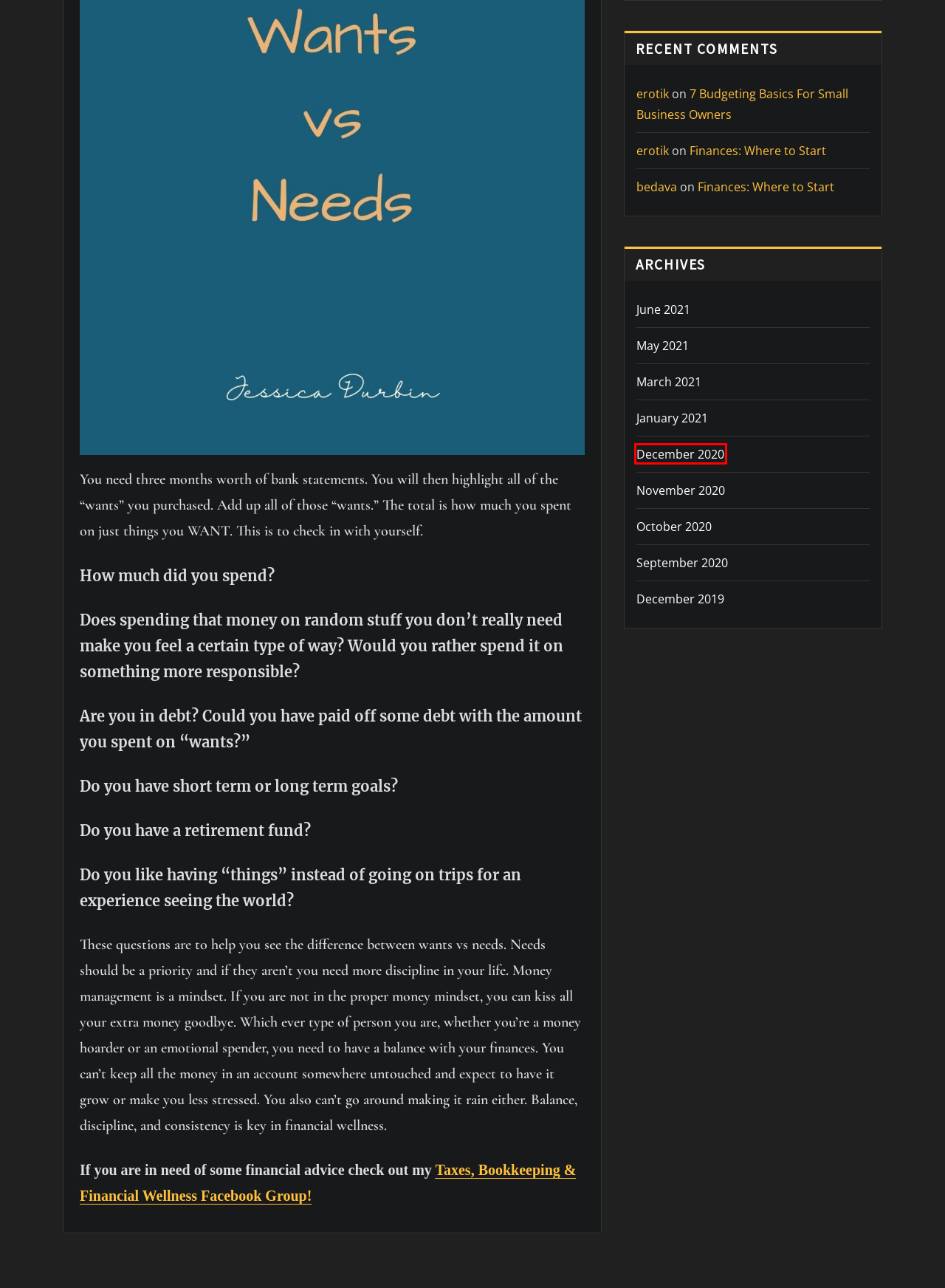View the screenshot of the webpage containing a red bounding box around a UI element. Select the most fitting webpage description for the new page shown after the element in the red bounding box is clicked. Here are the candidates:
A. January 2021 - Jessica Durbin
B. May 2021 - Jessica Durbin
C. June 2021 - Jessica Durbin
D. 7 Budgeting Basics For Small Business Owners - Jessica Durbin
E. December 2019 - Jessica Durbin
F. September 2020 - Jessica Durbin
G. December 2020 - Jessica Durbin
H. October 2020 - Jessica Durbin

G